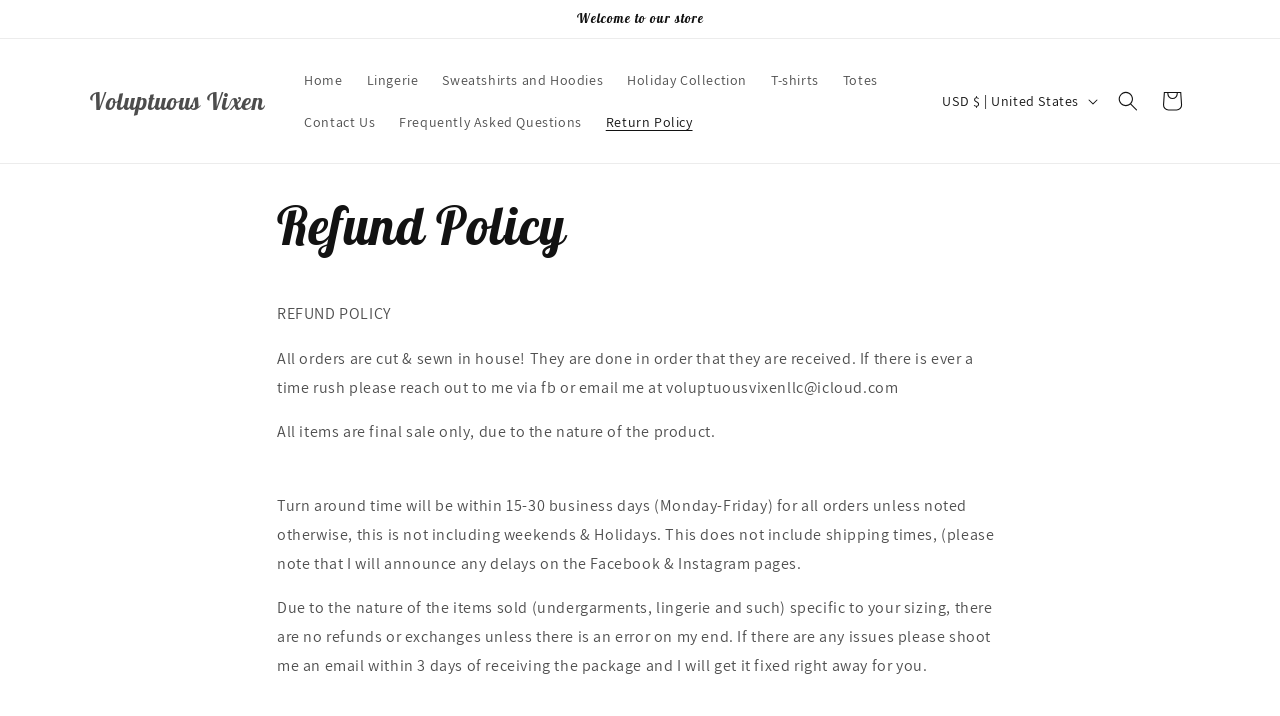Could you highlight the region that needs to be clicked to execute the instruction: "Contact Us"?

[0.228, 0.141, 0.302, 0.2]